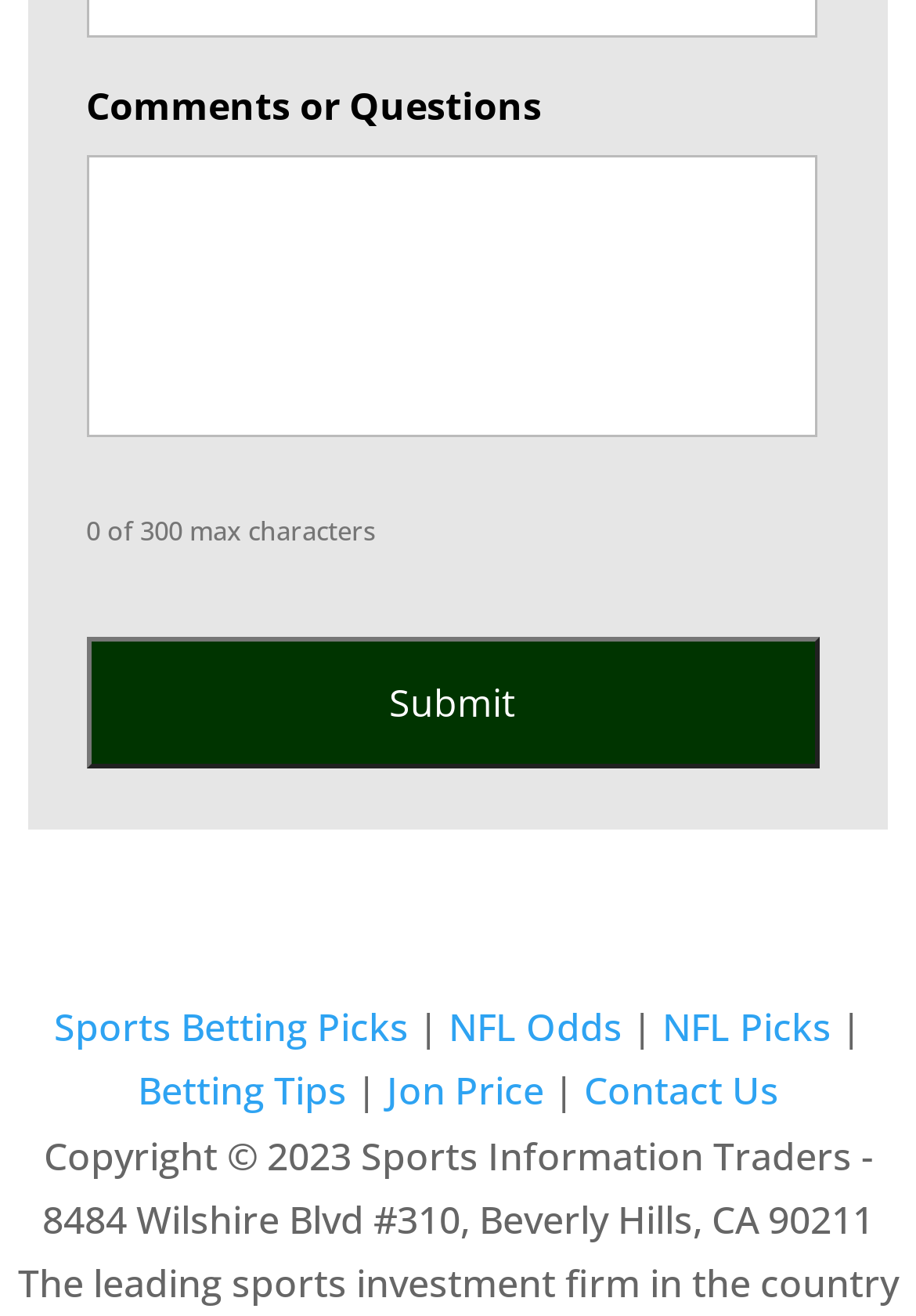Find the bounding box coordinates for the area you need to click to carry out the instruction: "Visit Sports Betting Picks". The coordinates should be four float numbers between 0 and 1, indicated as [left, top, right, bottom].

[0.059, 0.761, 0.446, 0.8]